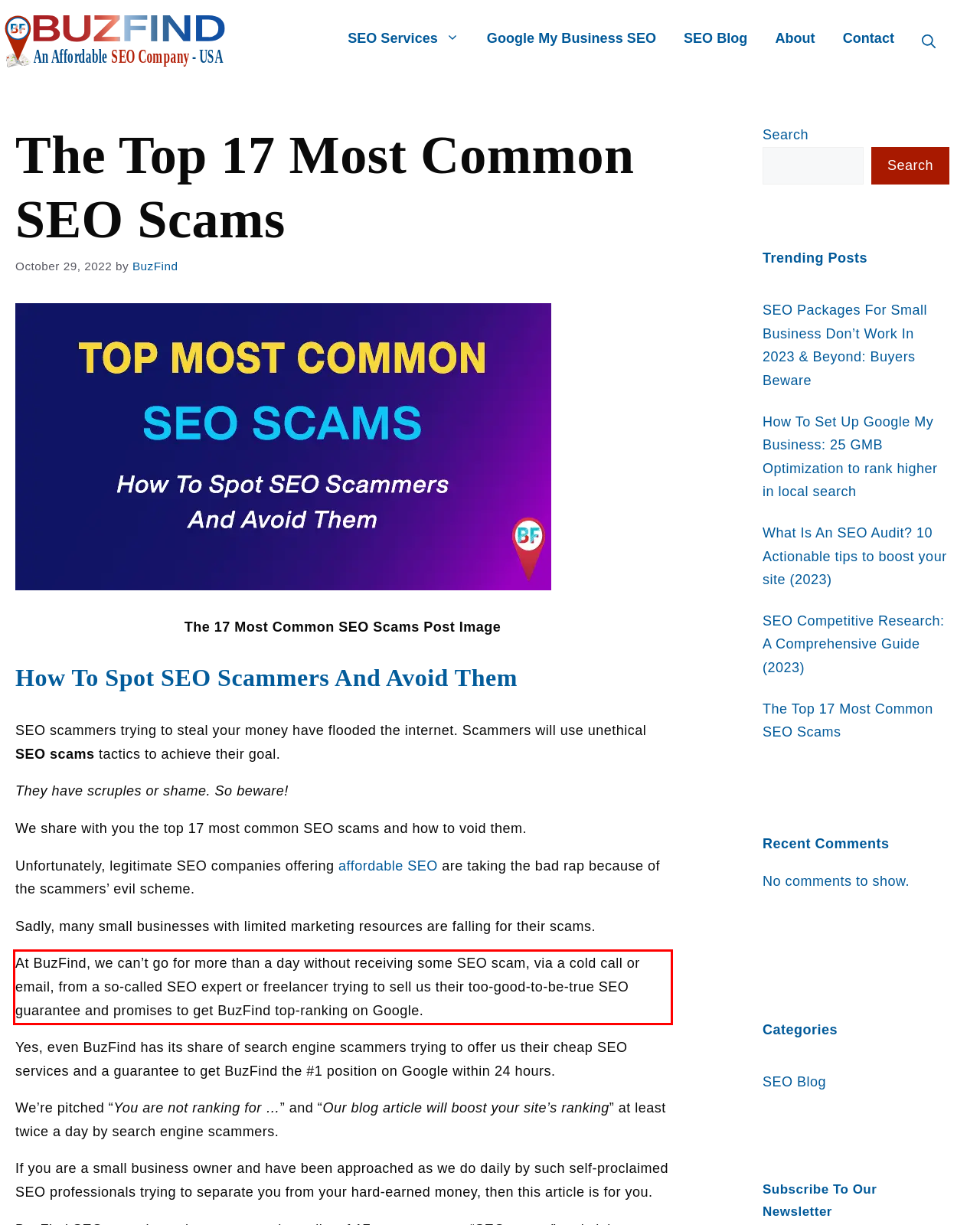The screenshot provided shows a webpage with a red bounding box. Apply OCR to the text within this red bounding box and provide the extracted content.

At BuzFind, we can’t go for more than a day without receiving some SEO scam, via a cold call or email, from a so-called SEO expert or freelancer trying to sell us their too-good-to-be-true SEO guarantee and promises to get BuzFind top-ranking on Google.